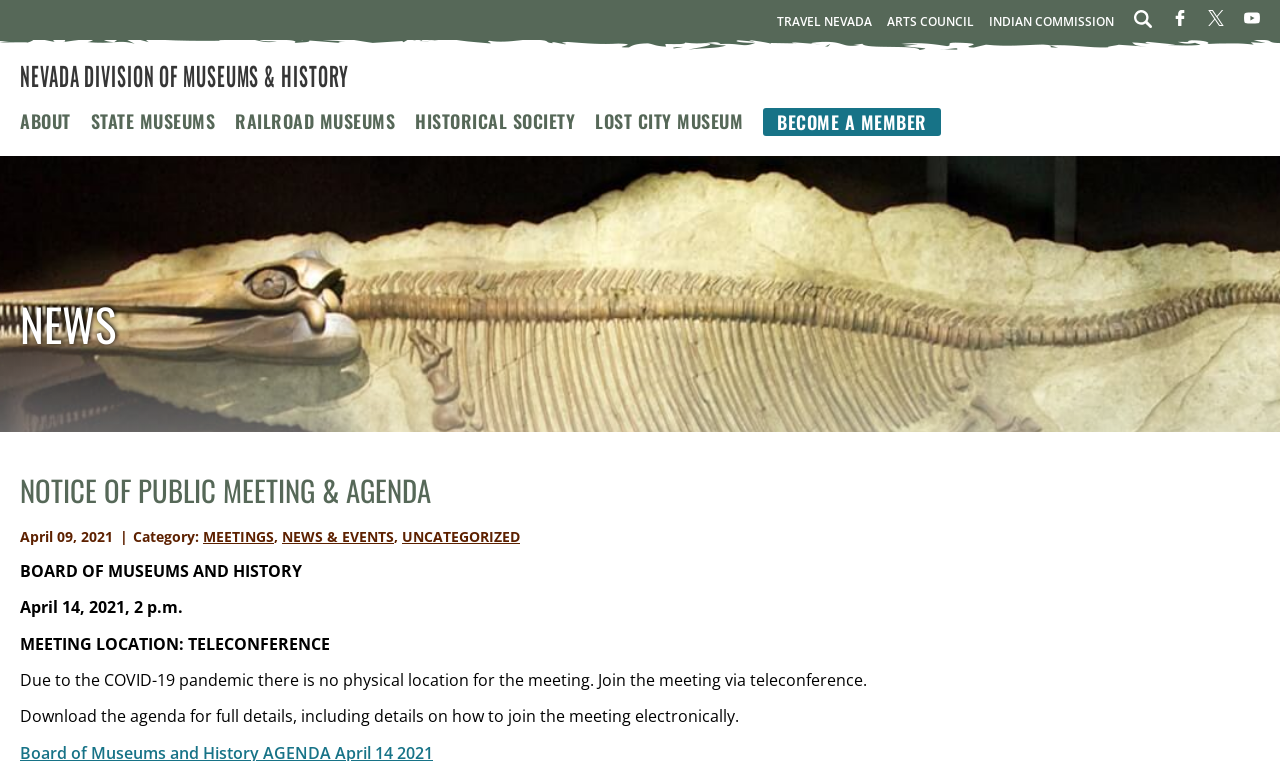Locate the bounding box of the UI element defined by this description: "News". The coordinates should be given as four float numbers between 0 and 1, formatted as [left, top, right, bottom].

[0.016, 0.212, 0.048, 0.246]